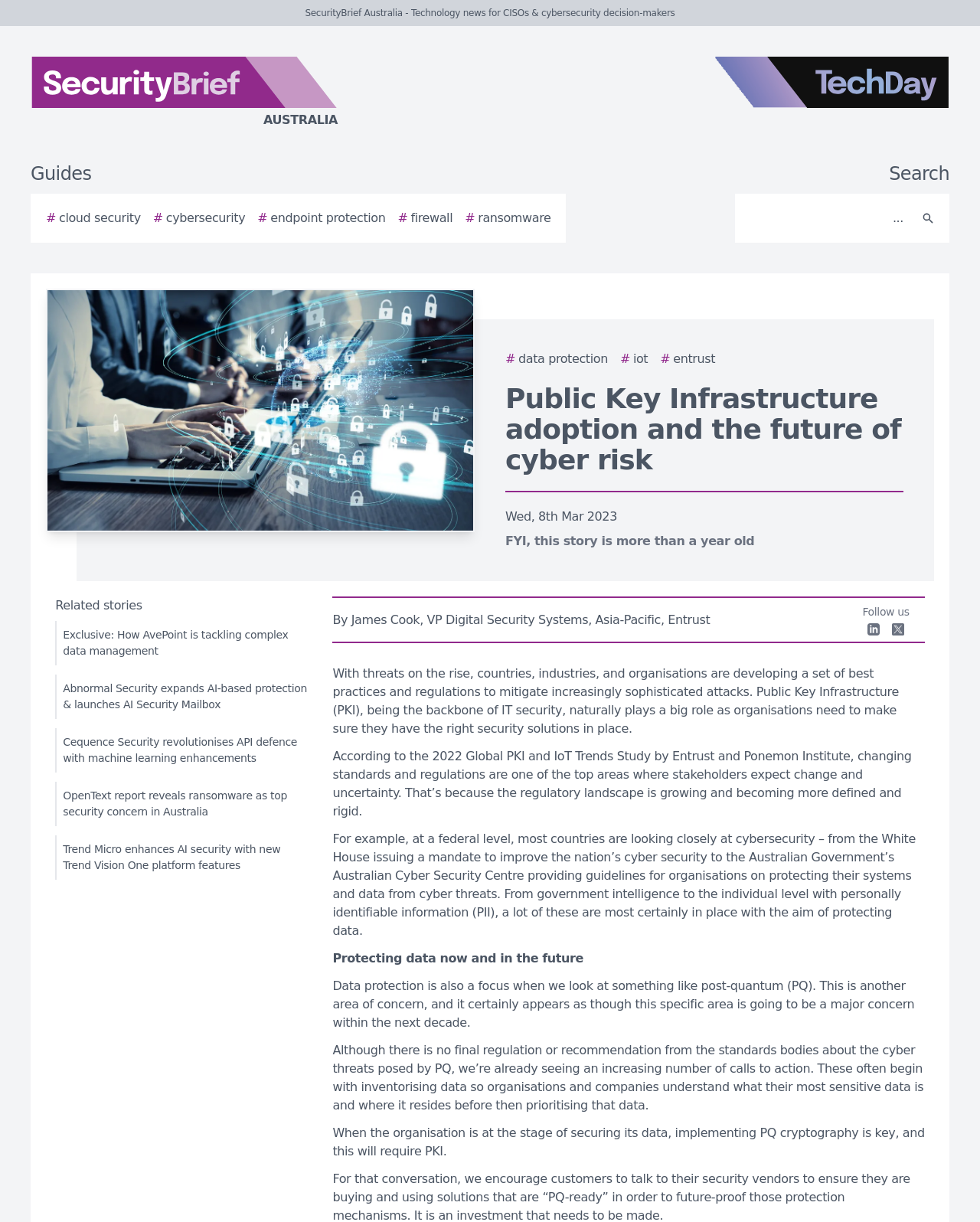Based on the image, provide a detailed and complete answer to the question: 
How many related stories are there?

I counted the number of related stories by looking at the elements with IDs 351 to 355, which are all links with text such as 'Exclusive: How AvePoint is tackling complex data management', etc.